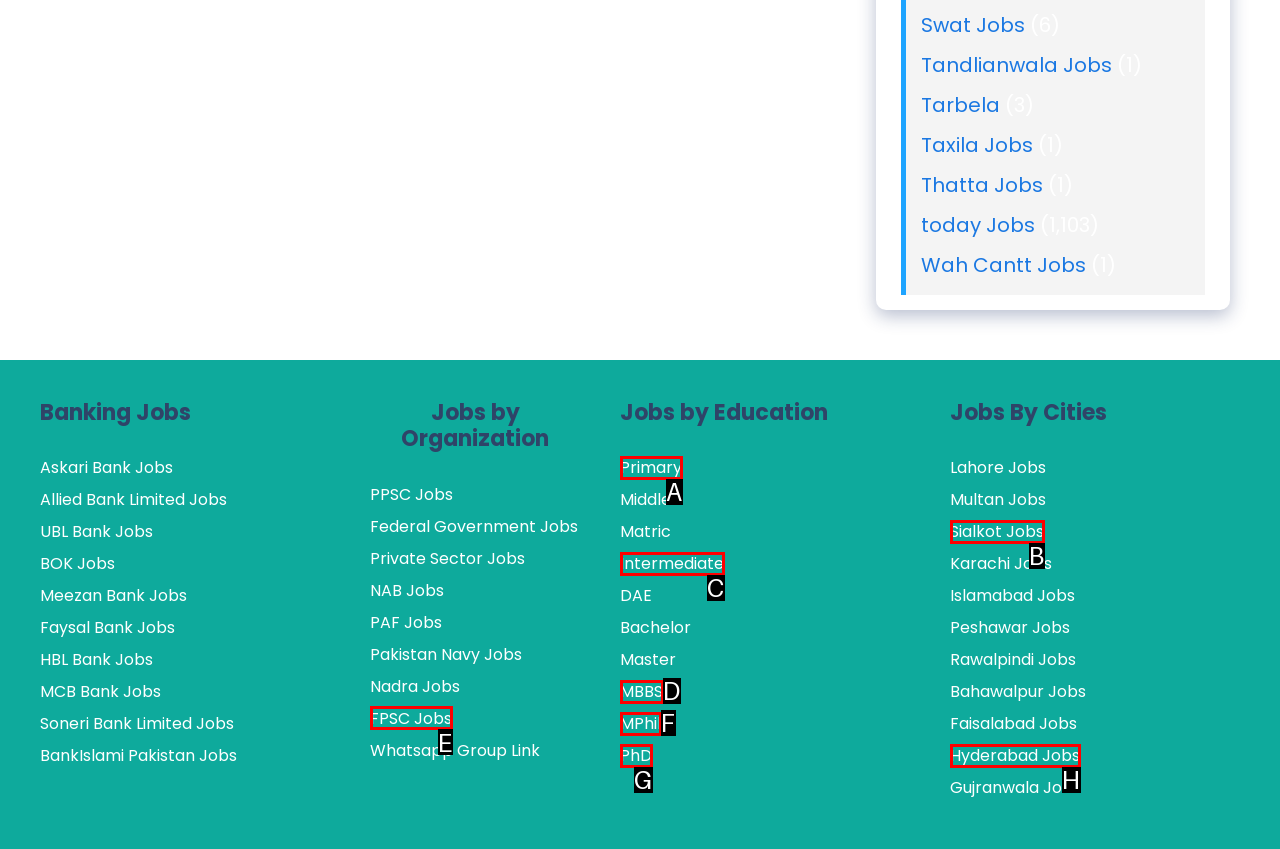Match the HTML element to the given description: PhD
Indicate the option by its letter.

G